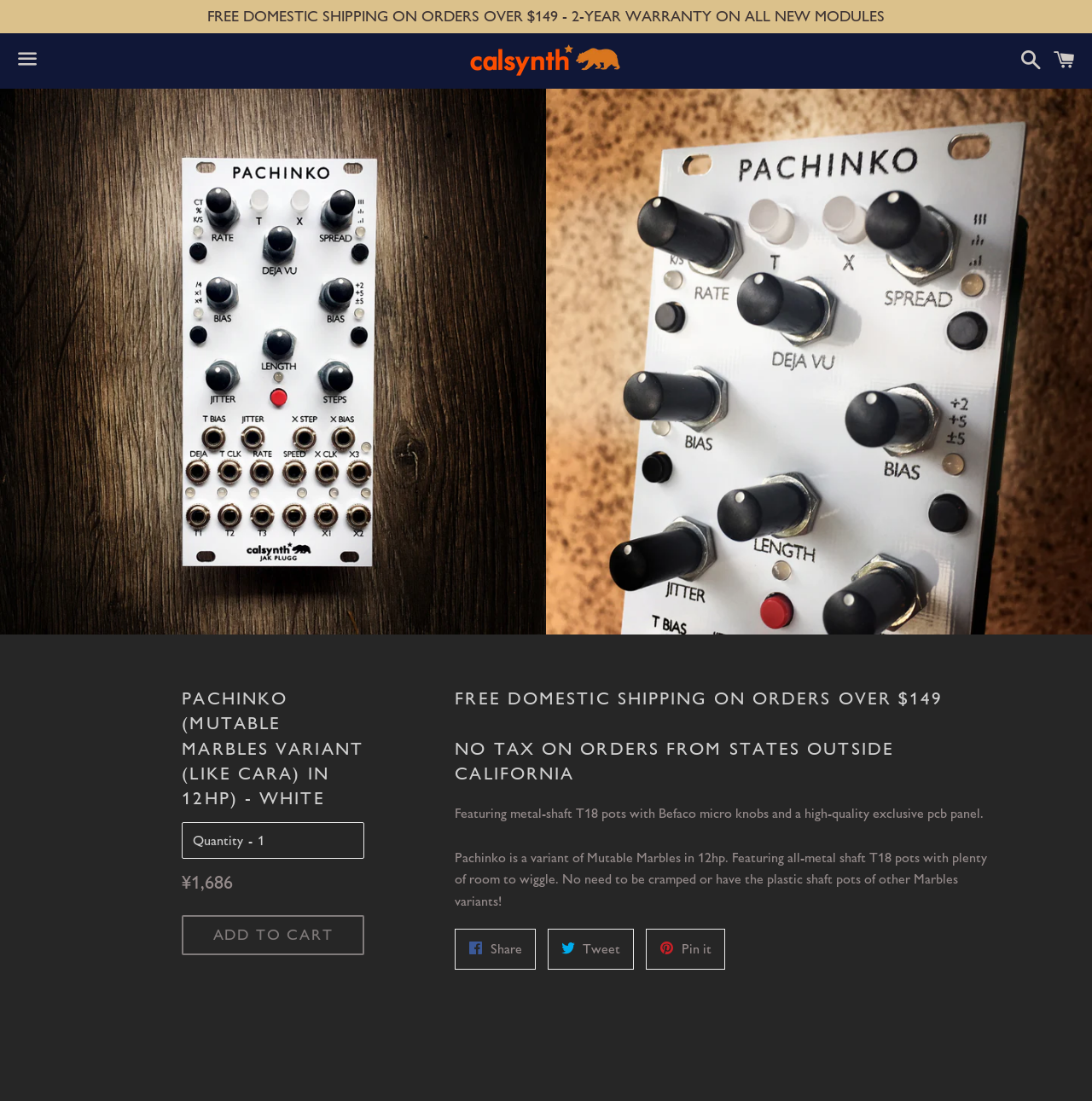Identify the bounding box coordinates of the section that should be clicked to achieve the task described: "Search for products".

[0.927, 0.032, 0.954, 0.078]